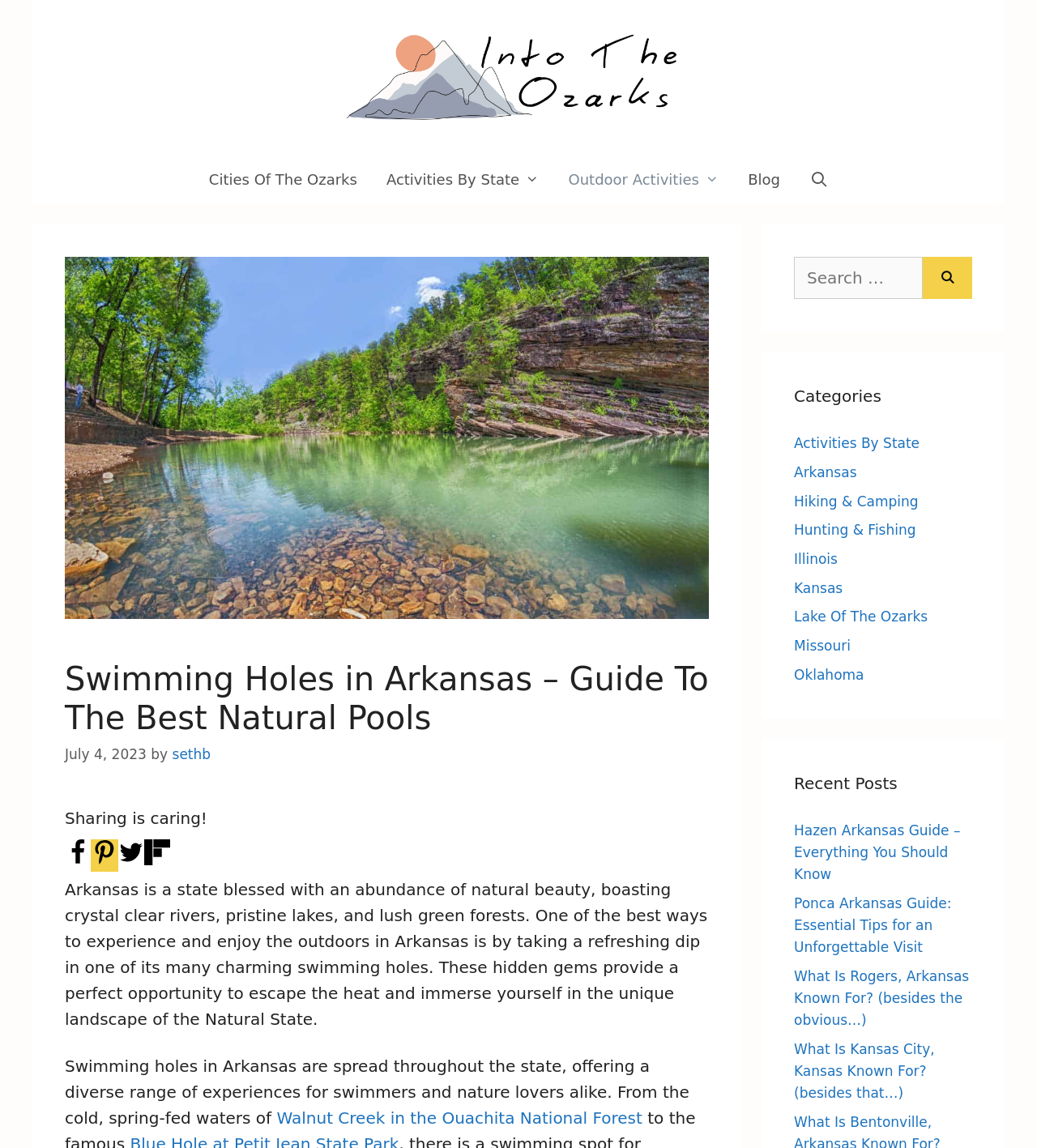What is the author of the blog post?
Using the image, give a concise answer in the form of a single word or short phrase.

Seth